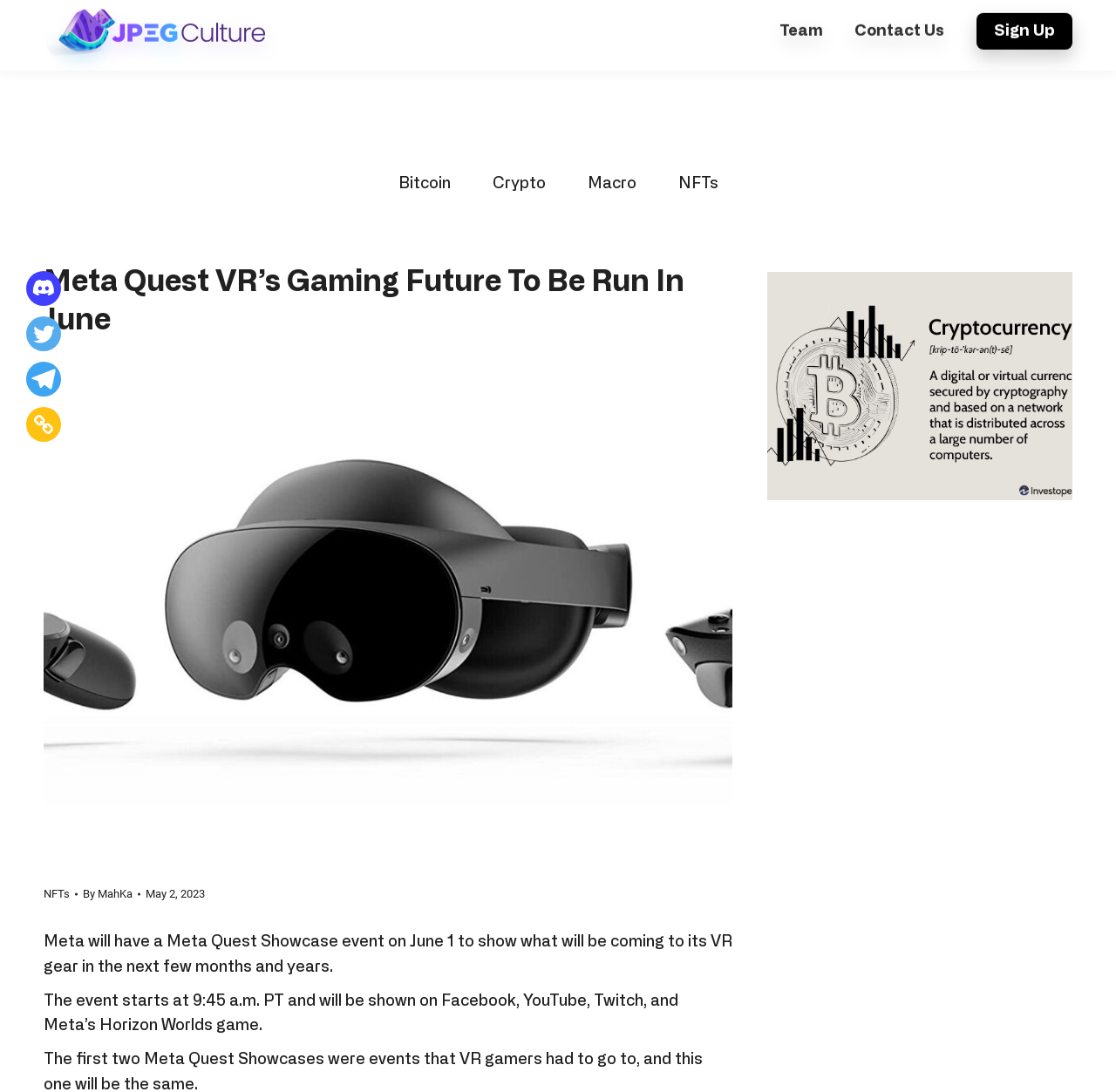Please answer the following question using a single word or phrase: 
What is the event date of Meta Quest Showcase?

June 1